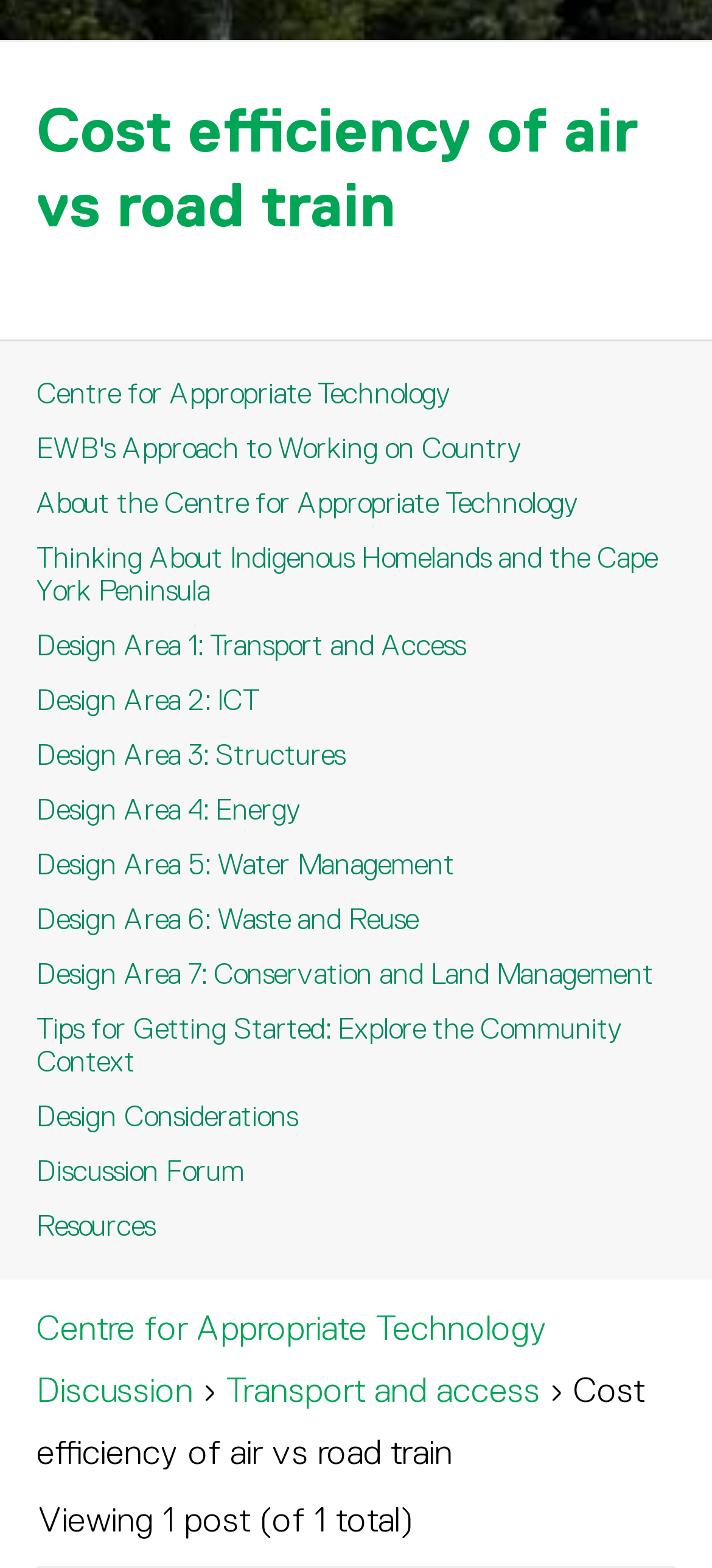Identify the coordinates of the bounding box for the element described below: "Navigation Menu". Return the coordinates as four float numbers between 0 and 1: [left, top, right, bottom].

None